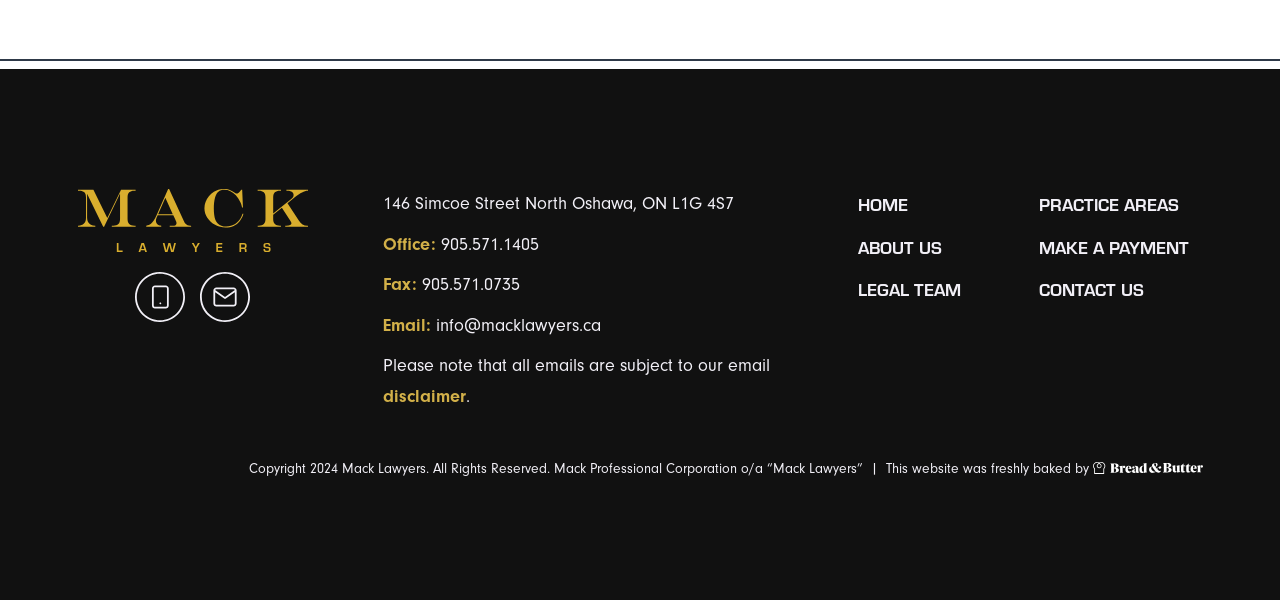Respond with a single word or phrase to the following question: What is the email address of Mack Lawyers?

info@macklawyers.ca